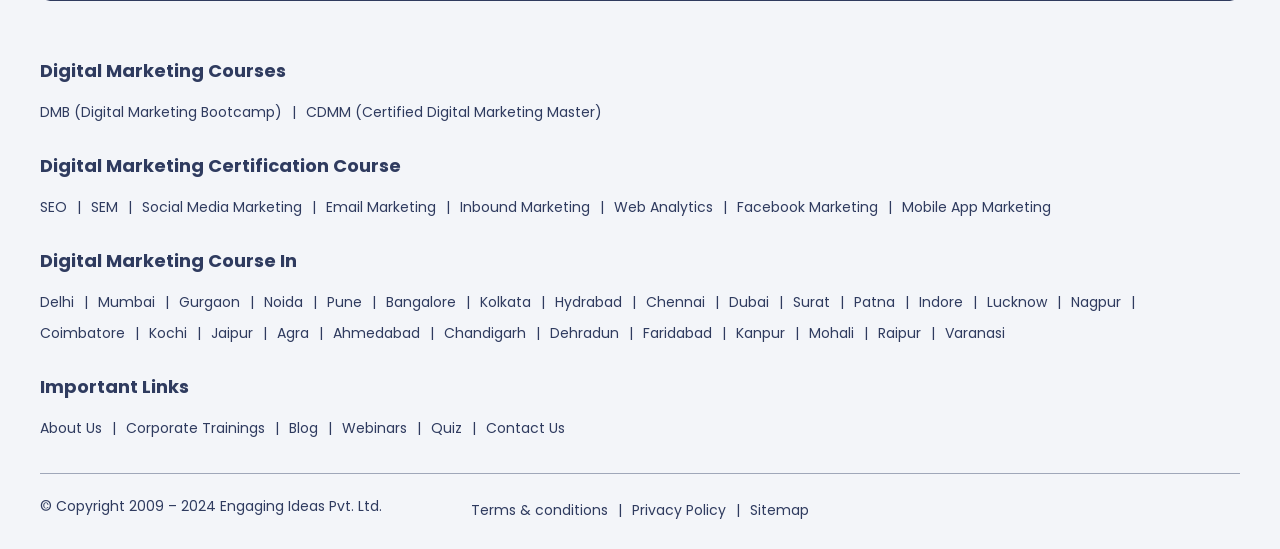Find the bounding box coordinates of the element you need to click on to perform this action: 'Read About Us'. The coordinates should be represented by four float values between 0 and 1, in the format [left, top, right, bottom].

[0.031, 0.761, 0.08, 0.798]